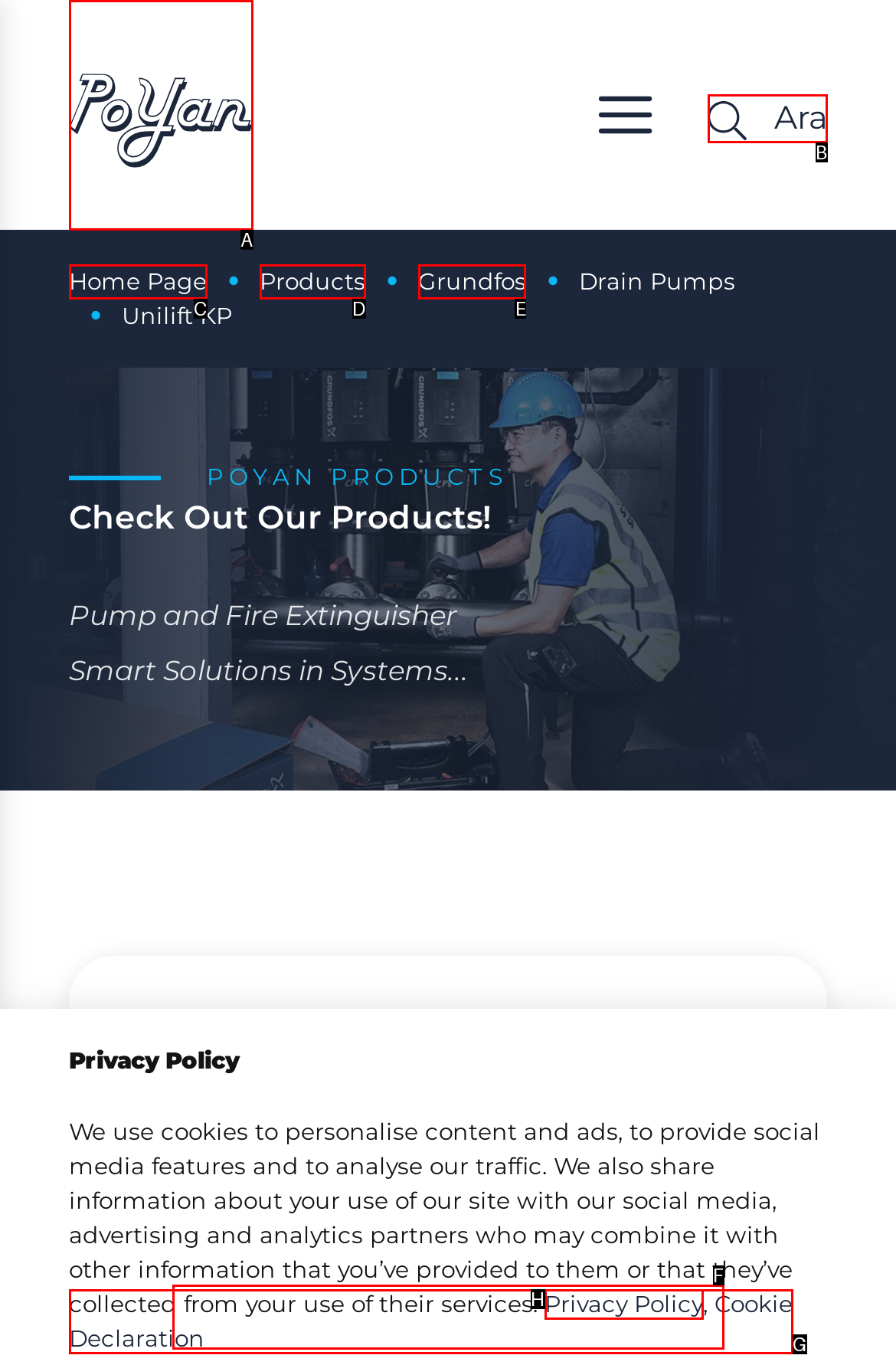Tell me the letter of the UI element to click in order to accomplish the following task: View Grundfos products
Answer with the letter of the chosen option from the given choices directly.

E